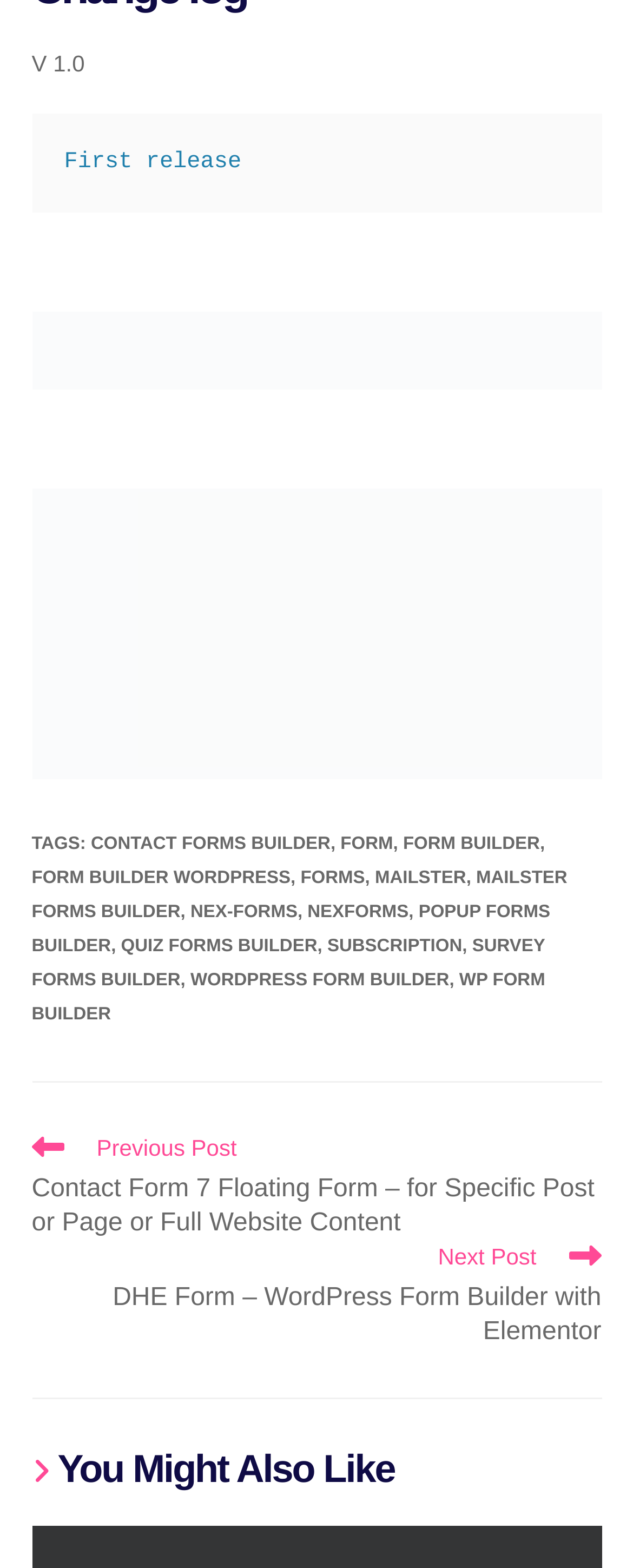Identify the bounding box coordinates of the part that should be clicked to carry out this instruction: "Follow Basix to receive news about item updates and new item releases".

[0.05, 0.198, 0.95, 0.249]